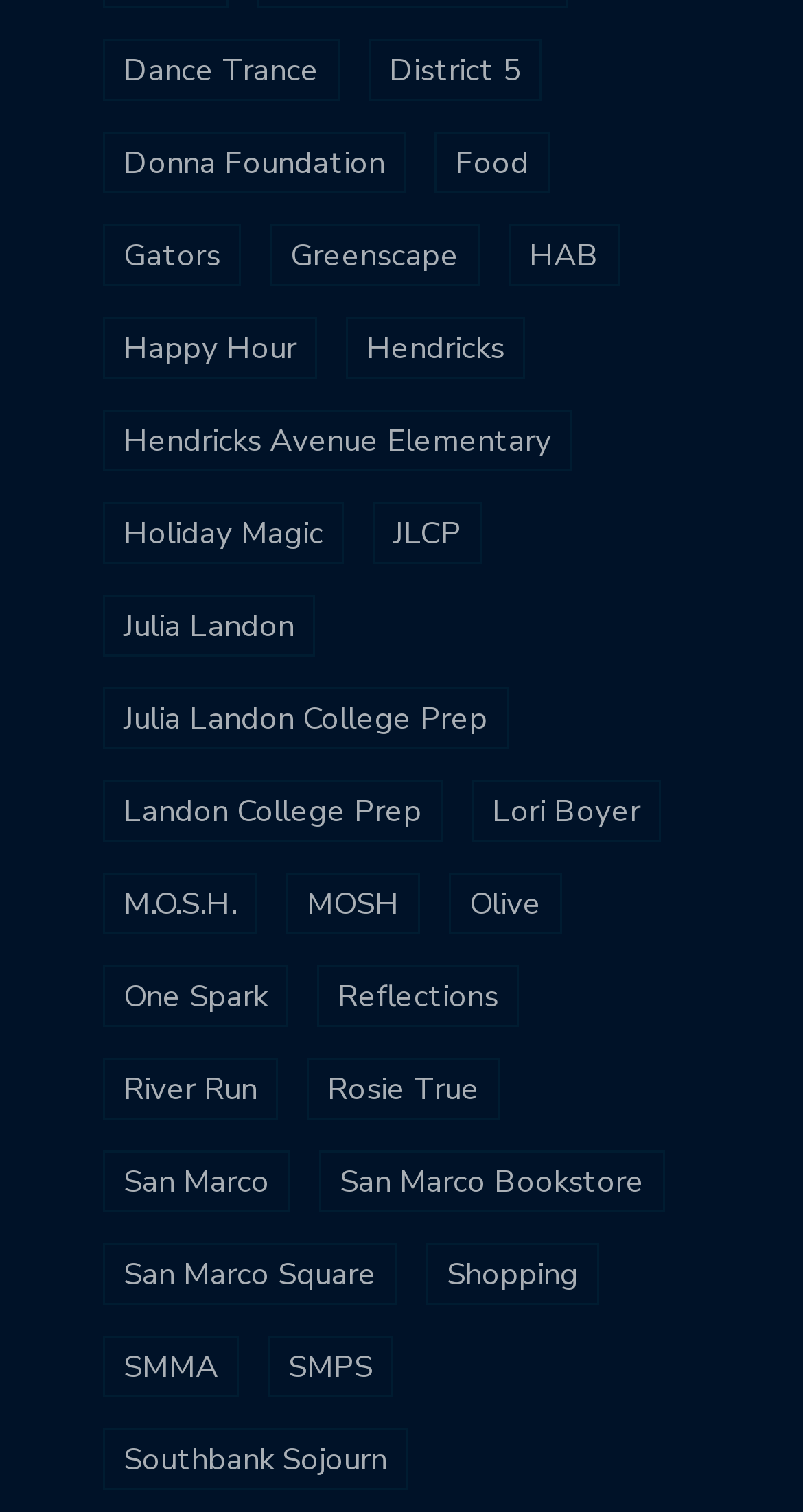Are there any categories with only 2 items?
Refer to the screenshot and respond with a concise word or phrase.

Yes